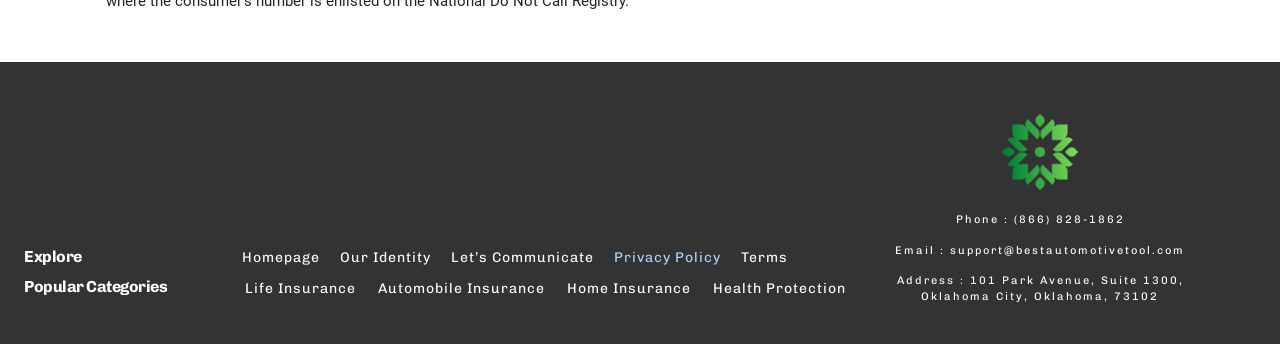Highlight the bounding box coordinates of the element that should be clicked to carry out the following instruction: "Check Email address". The coordinates must be given as four float numbers ranging from 0 to 1, i.e., [left, top, right, bottom].

[0.742, 0.708, 0.926, 0.746]